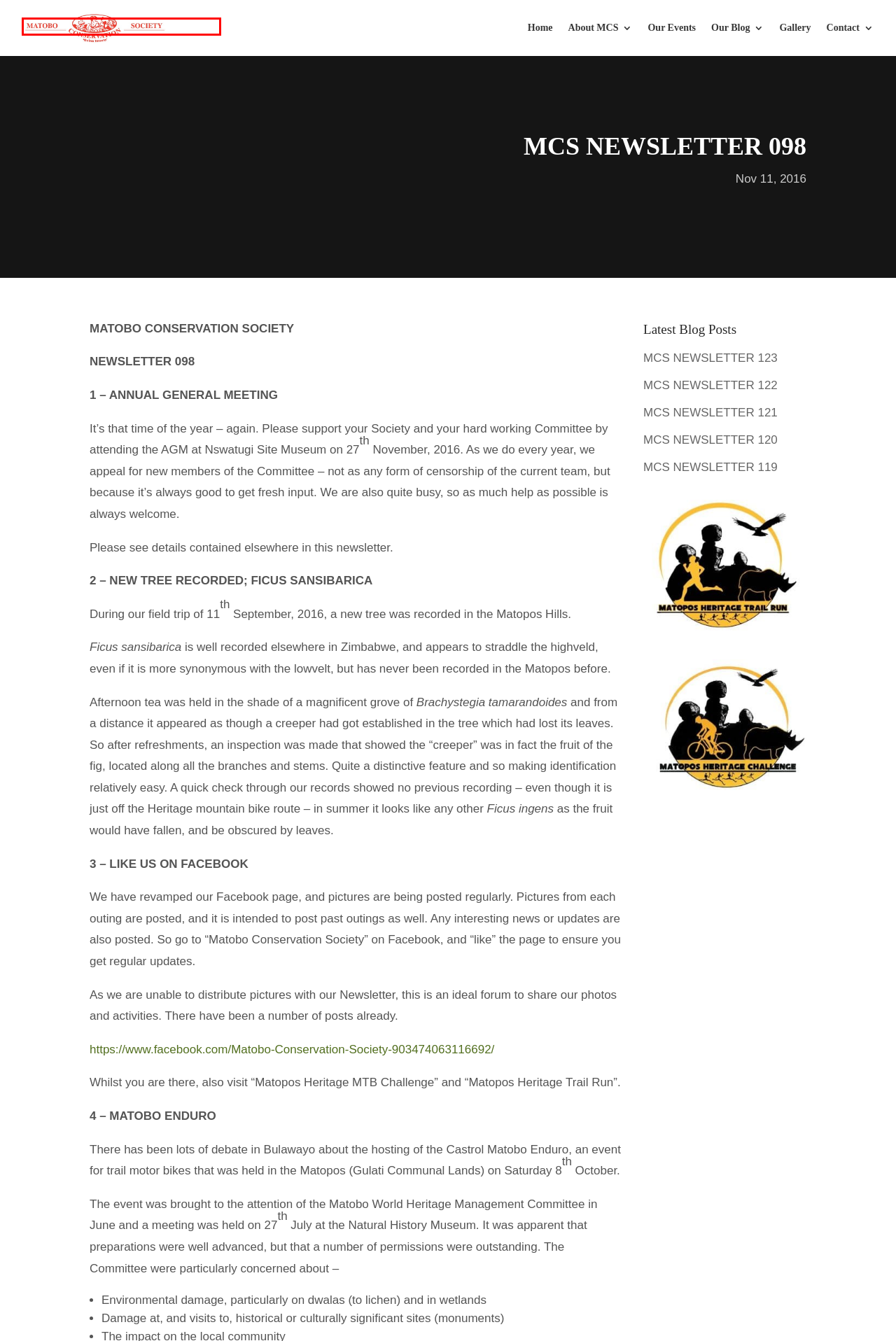Please examine the screenshot provided, which contains a red bounding box around a UI element. Select the webpage description that most accurately describes the new page displayed after clicking the highlighted element. Here are the candidates:
A. MCS NEWSLETTER 123 - Matobo.org
B. MCS NEWSLETTER 122 - Matobo.org
C. Home - Matobo.org
D. MCS NEWSLETTER 121 - Matobo.org
E. About Matobo Conservation Society - Matobo.org
F. MCS NEWSLETTER 120 - Matobo.org
G. MCS NEWSLETTER 119 - Matobo.org
H. Newsletters - Matobo.org

C